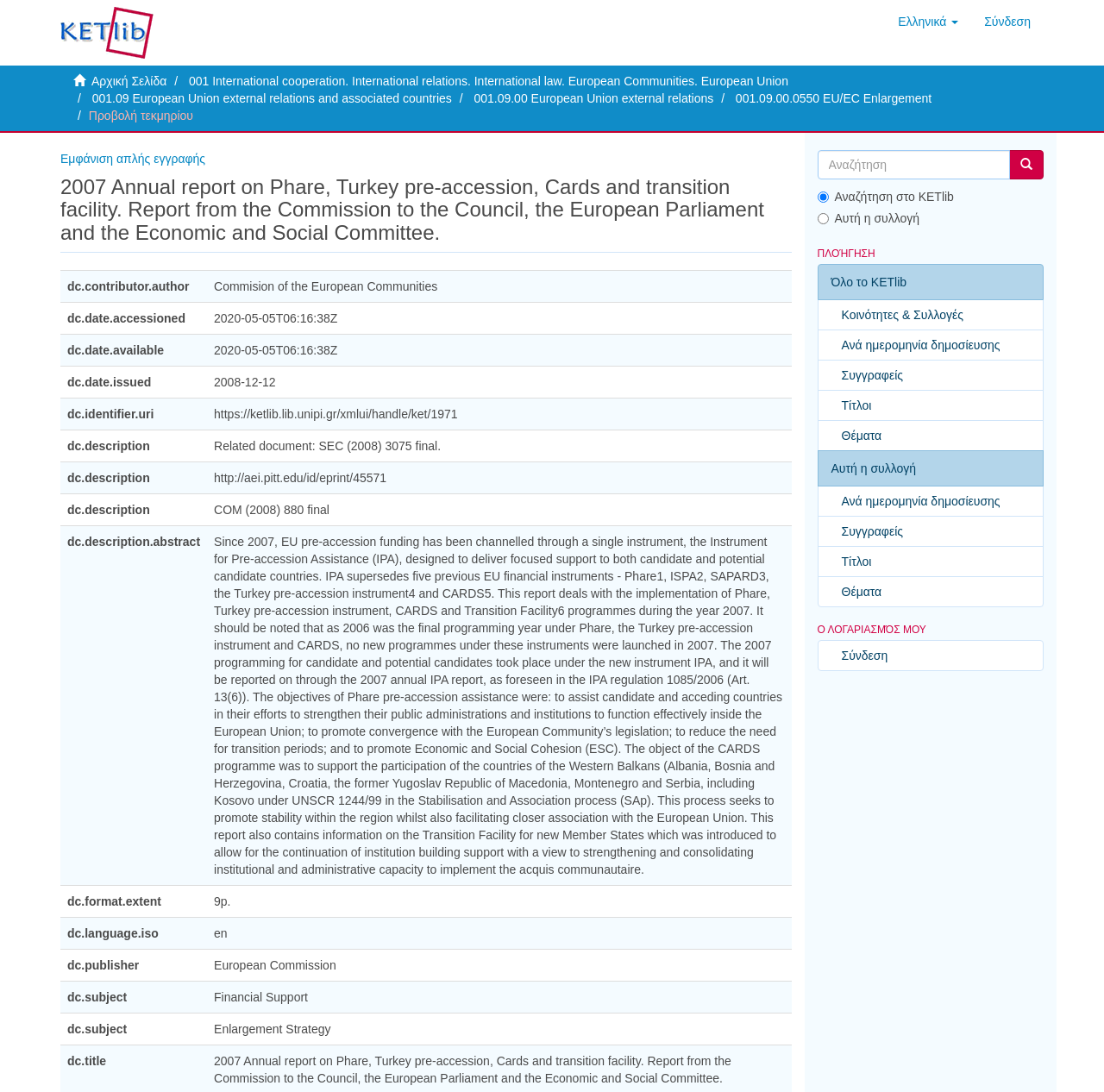What is the publisher of the report?
Please elaborate on the answer to the question with detailed information.

I found the answer by looking at the gridcell with the label 'dc.publisher' which has the value 'European Commission', indicating that the publisher of the report is the European Commission.